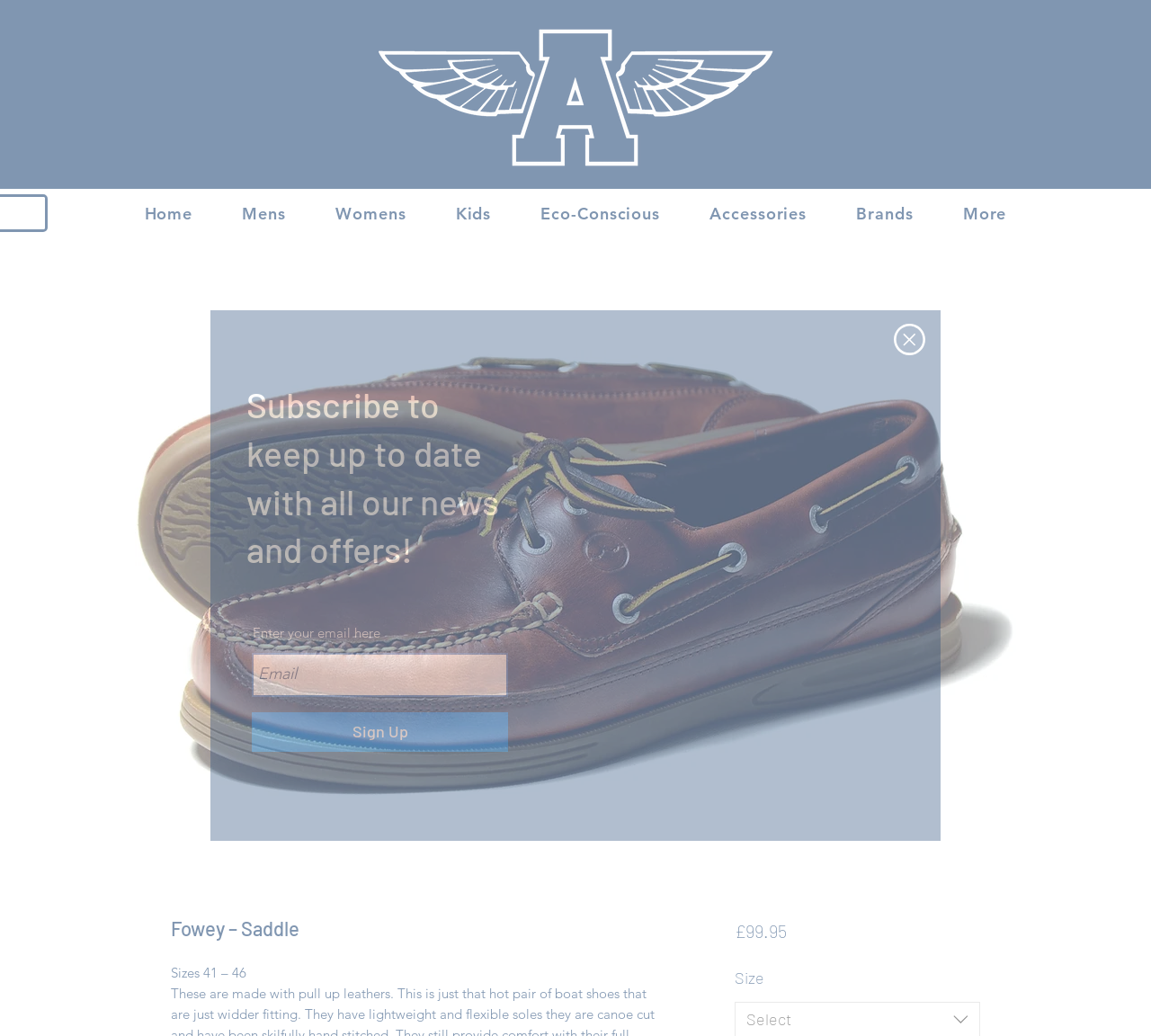Identify the bounding box for the described UI element. Provide the coordinates in (top-left x, top-left y, bottom-right x, bottom-right y) format with values ranging from 0 to 1: More

[0.828, 0.188, 0.883, 0.225]